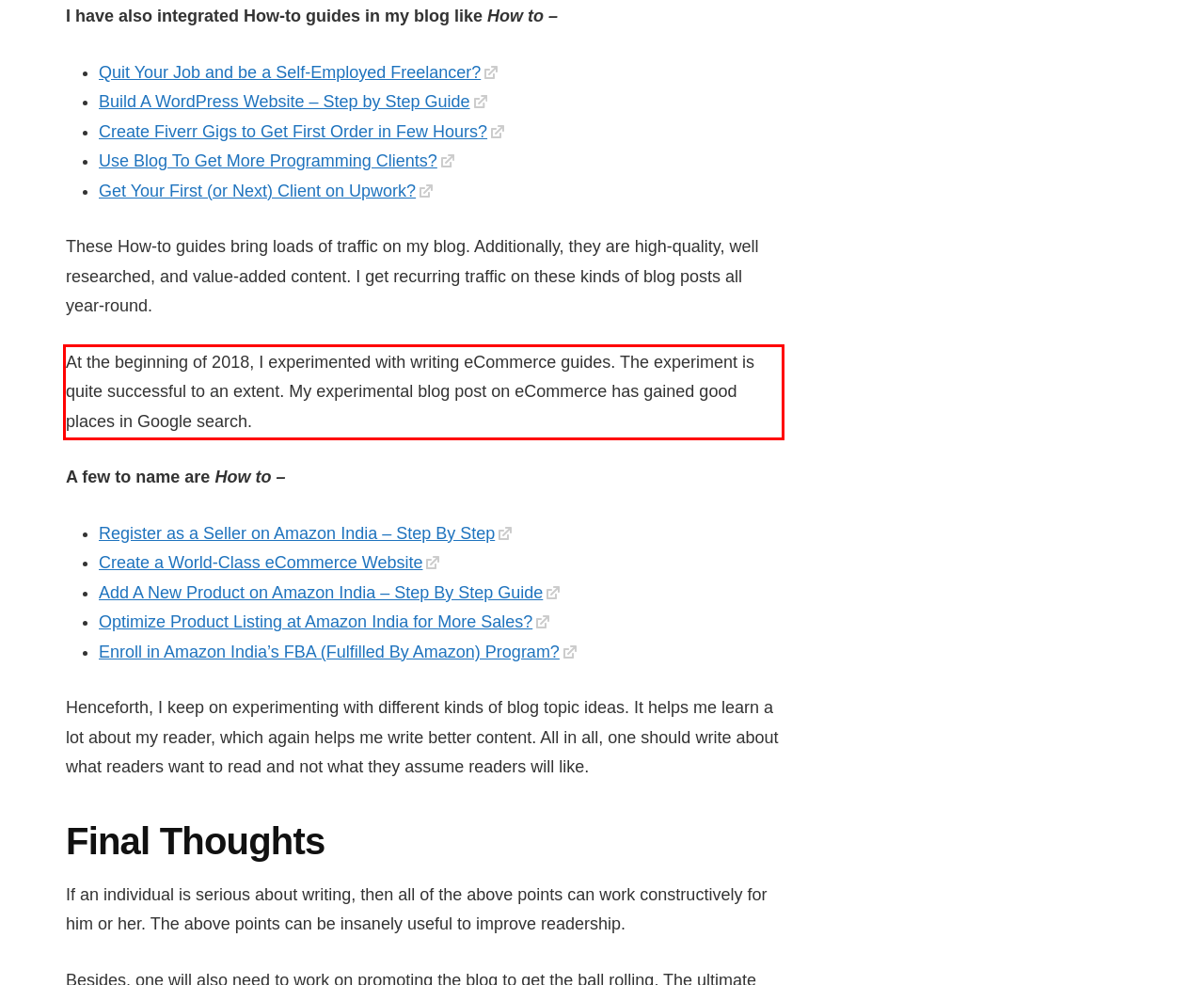Please extract the text content within the red bounding box on the webpage screenshot using OCR.

At the beginning of 2018, I experimented with writing eCommerce guides. The experiment is quite successful to an extent. My experimental blog post on eCommerce has gained good places in Google search.